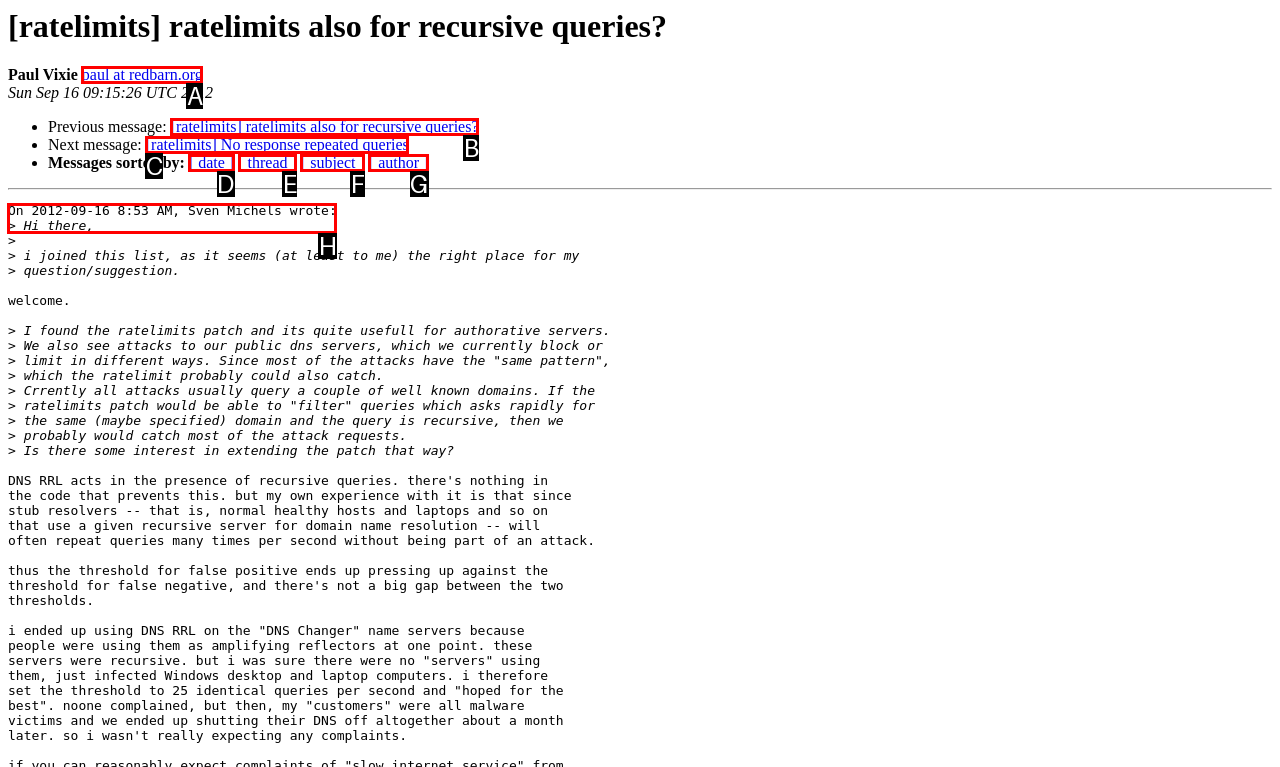Select the appropriate HTML element to click for the following task: View message from Sven Michels
Answer with the letter of the selected option from the given choices directly.

H